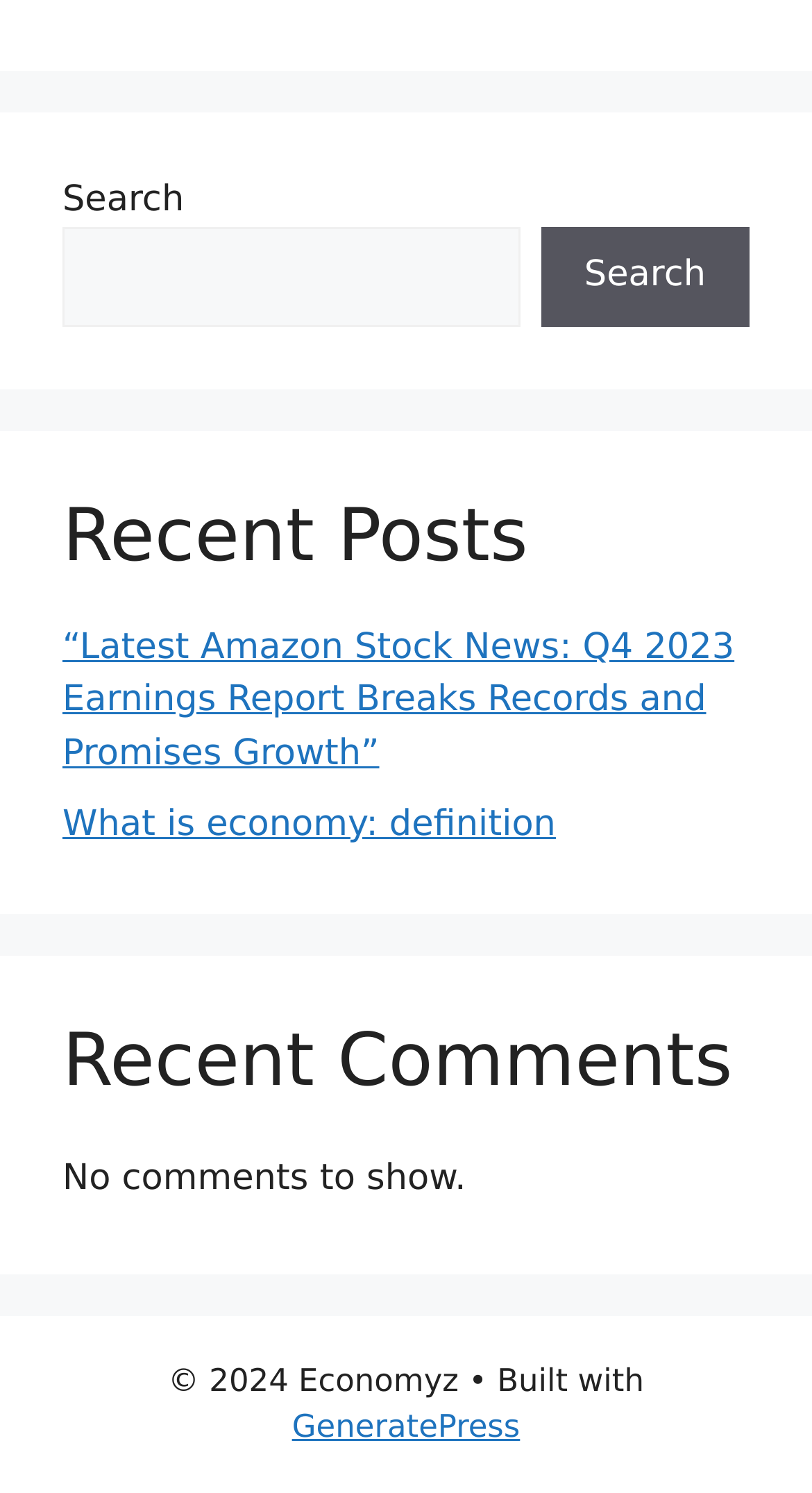What is the purpose of the search box?
Could you give a comprehensive explanation in response to this question?

The search box is located at the top of the webpage, and it has a button with the label 'Search'. This suggests that the user can input keywords or phrases to search for relevant content within the website.